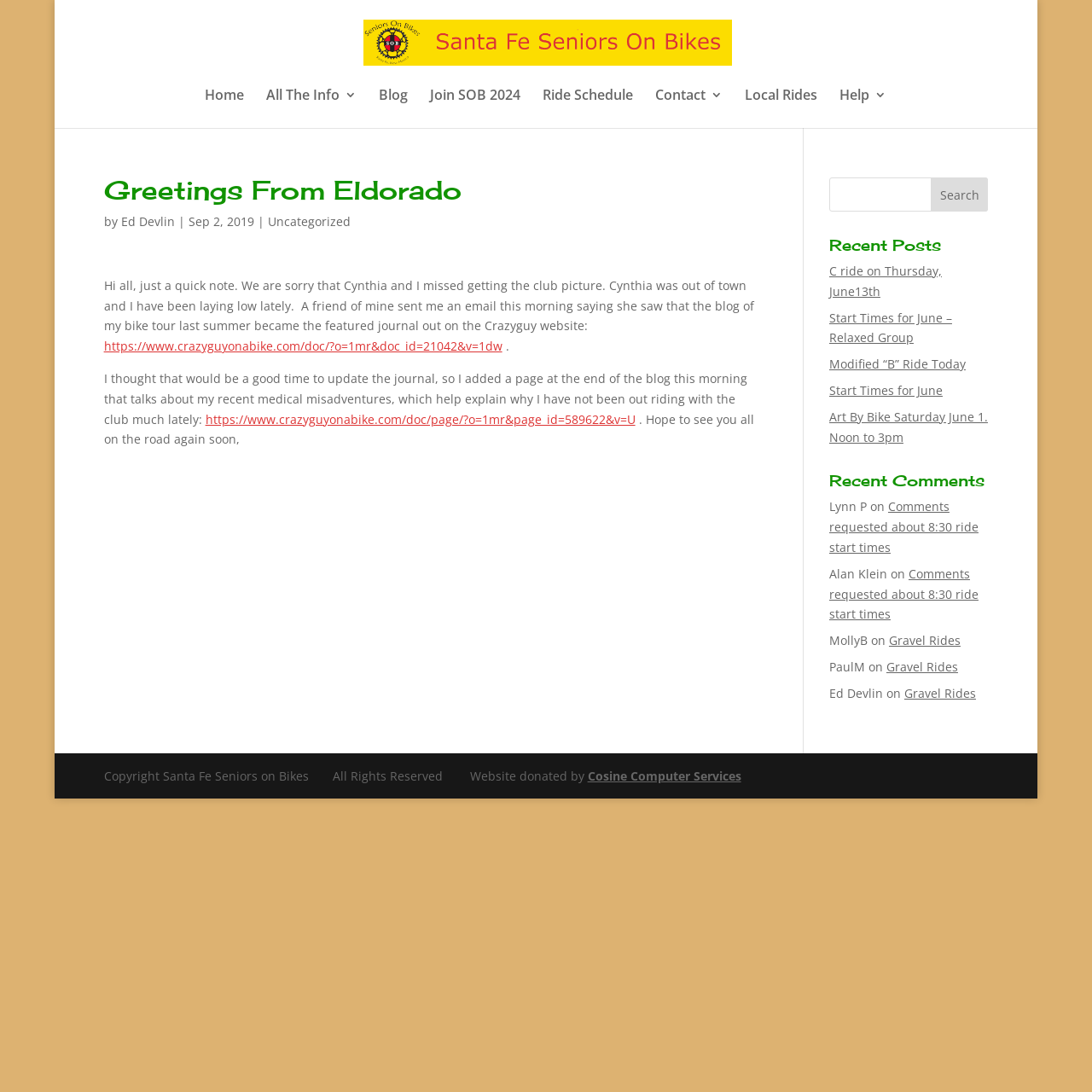Generate a comprehensive description of the webpage content.

This webpage is about Santa Fe Seniors on Bikes, a cycling club for seniors in Santa Fe. At the top of the page, there is a logo image and a link to the club's name. Below the logo, there is a navigation menu with links to various pages, including Home, All The Info 3, Blog, Join SOB 2024, Ride Schedule, Contact 3, Local Rides, and Help 3.

The main content of the page is an article titled "Greetings From Eldorado" written by Ed Devlin on September 2, 2019. The article is a personal note from the author, apologizing for missing a club picture and sharing updates about his bike tour journal on the Crazyguy website. The article also mentions the author's recent medical issues that have prevented him from riding with the club.

On the right side of the page, there is a search bar with a textbox and a Search button. Below the search bar, there are two sections: Recent Posts and Recent Comments. The Recent Posts section lists several links to blog posts, including "C ride on Thursday, June 13th", "Start Times for June – Relaxed Group", and "Art By Bike Saturday June 1. Noon to 3pm". The Recent Comments section lists comments from various users, including Lynn P, Alan Klein, MollyB, PaulM, and Ed Devlin, with links to the commented posts.

At the bottom of the page, there is a footer section with a copyright notice and a mention that the website was donated by Cosine Computer Services.